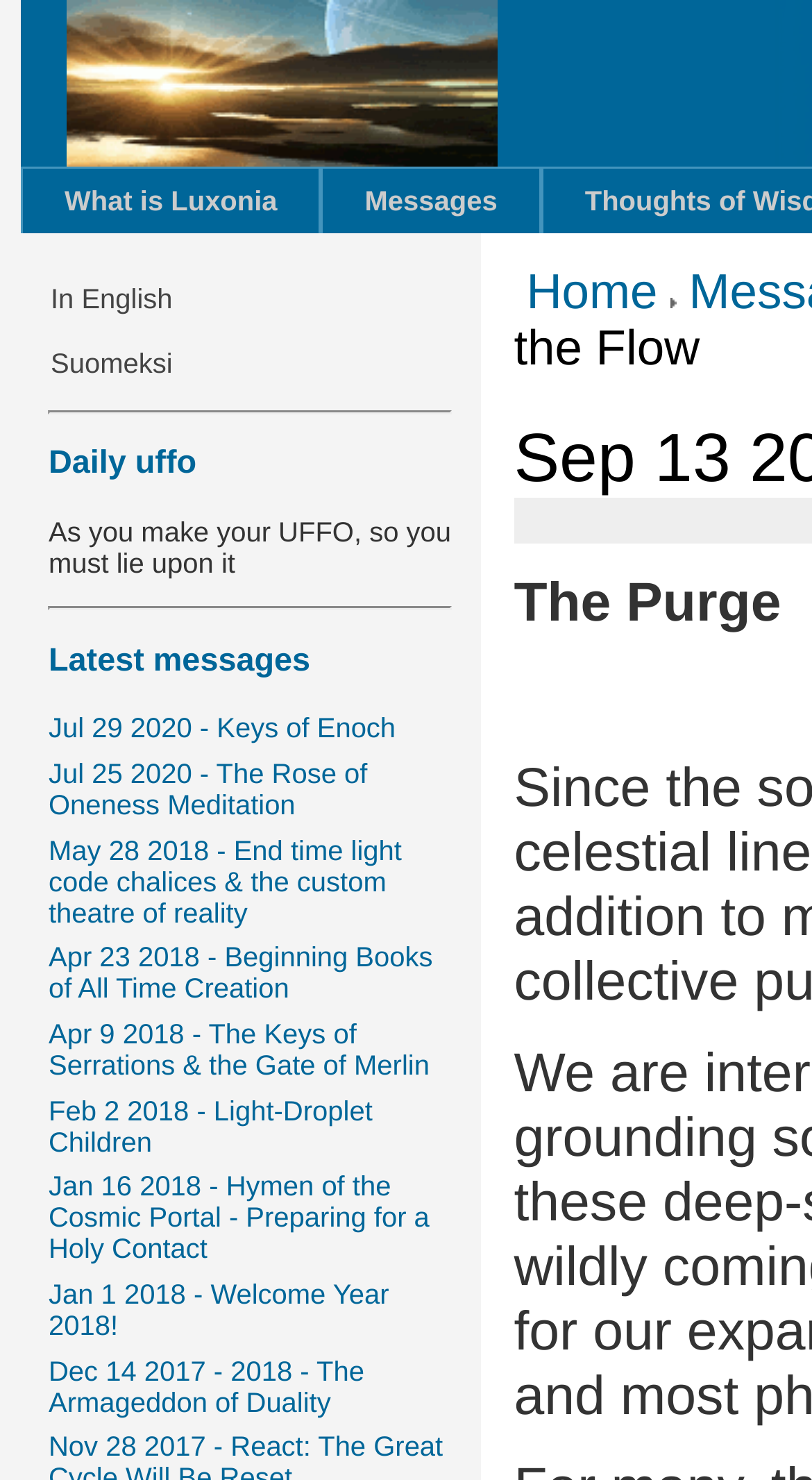Please predict the bounding box coordinates (top-left x, top-left y, bottom-right x, bottom-right y) for the UI element in the screenshot that fits the description: What is Luxonia

[0.028, 0.114, 0.393, 0.158]